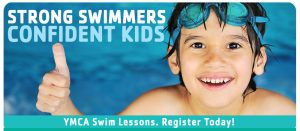What is the purpose of the 'YMCA Swim Lessons' banner?
Using the image, respond with a single word or phrase.

To register for swim lessons